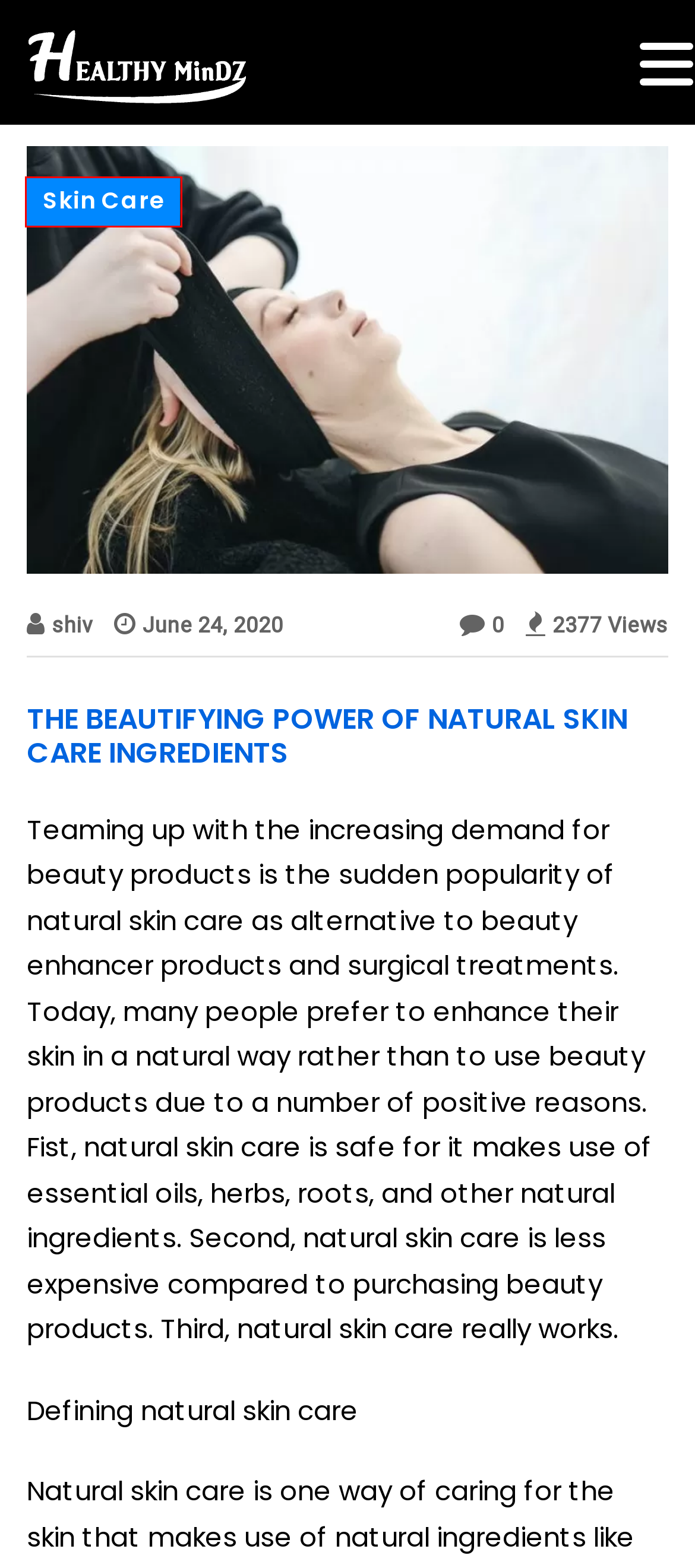You have been given a screenshot of a webpage with a red bounding box around a UI element. Select the most appropriate webpage description for the new webpage that appears after clicking the element within the red bounding box. The choices are:
A. Fitness Health Blogs | Healthy Fitness Tips | Fitness Health Articles
B. Bringing Out The Best Smile With Veneers - Healthy Mindz
C. Skin Health Blogs | Best Tips for Healthy Skin | Healthy Mindz
D. Why Should You Consult a General Dentist or An Orthodontist To Get Braces?
E. Dental Health Care | Best Dental Tips | Dental Blogs – Healthy Mindz
F. Contact us - Healthy Mindz
G. What Is the Best Treatment for Spider Veins and Varicose?
H. Healthy Body and Mind Blogs | Tips to Stay Health | Healthy Mindz

C